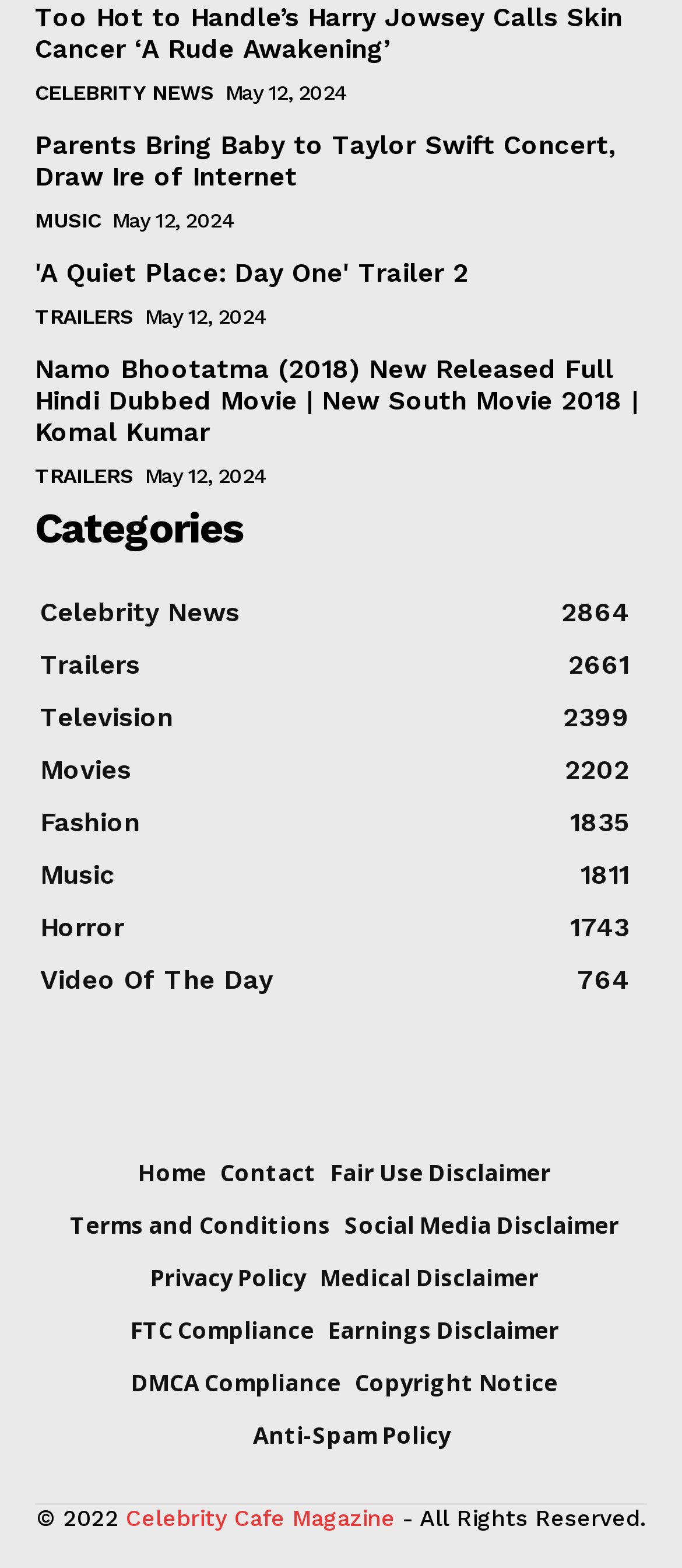Determine the bounding box coordinates of the clickable region to carry out the instruction: "Visit the home page".

[0.203, 0.731, 0.303, 0.765]